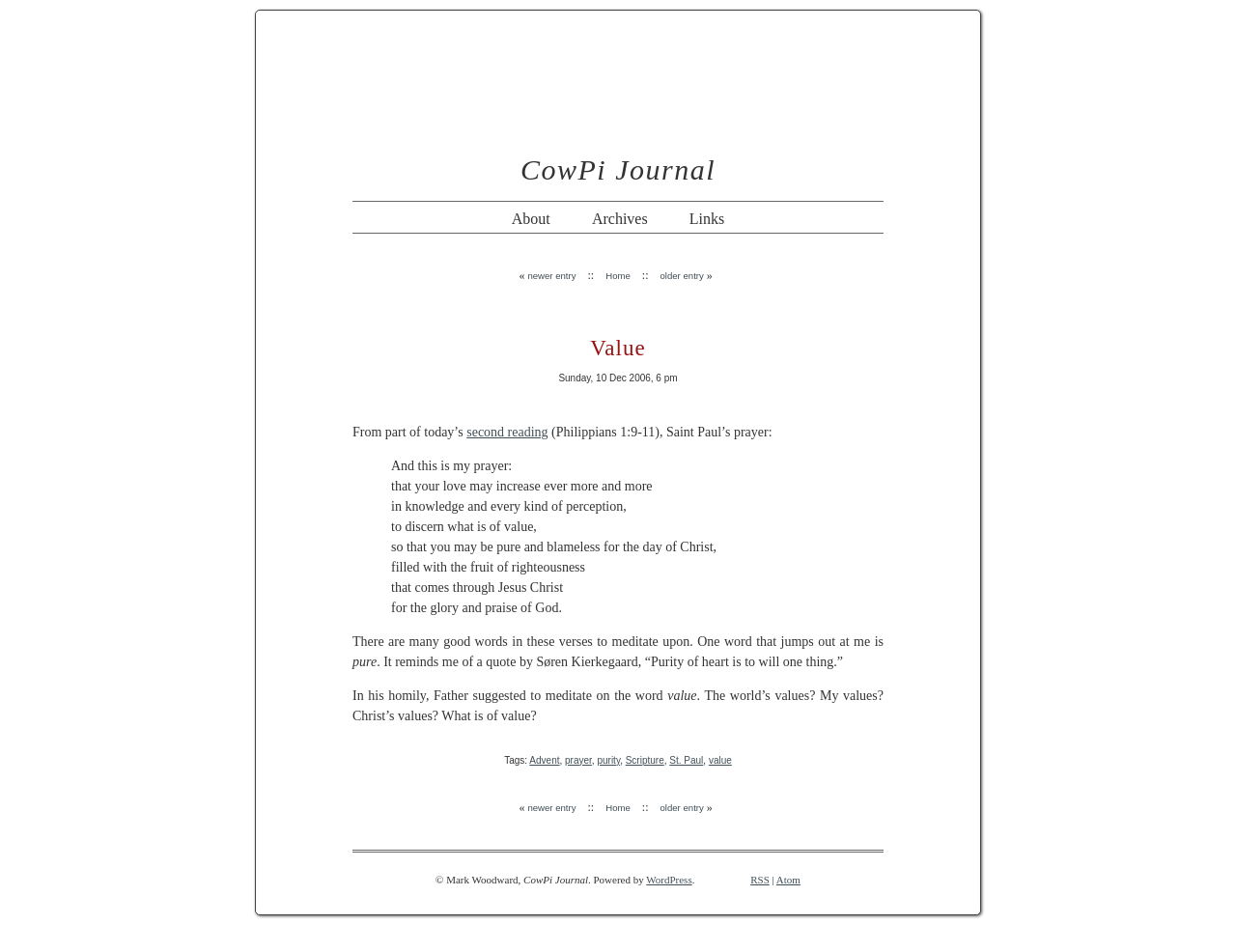Identify the bounding box coordinates of the clickable section necessary to follow the following instruction: "go to home page". The coordinates should be presented as four float numbers from 0 to 1, i.e., [left, top, right, bottom].

[0.49, 0.284, 0.51, 0.295]